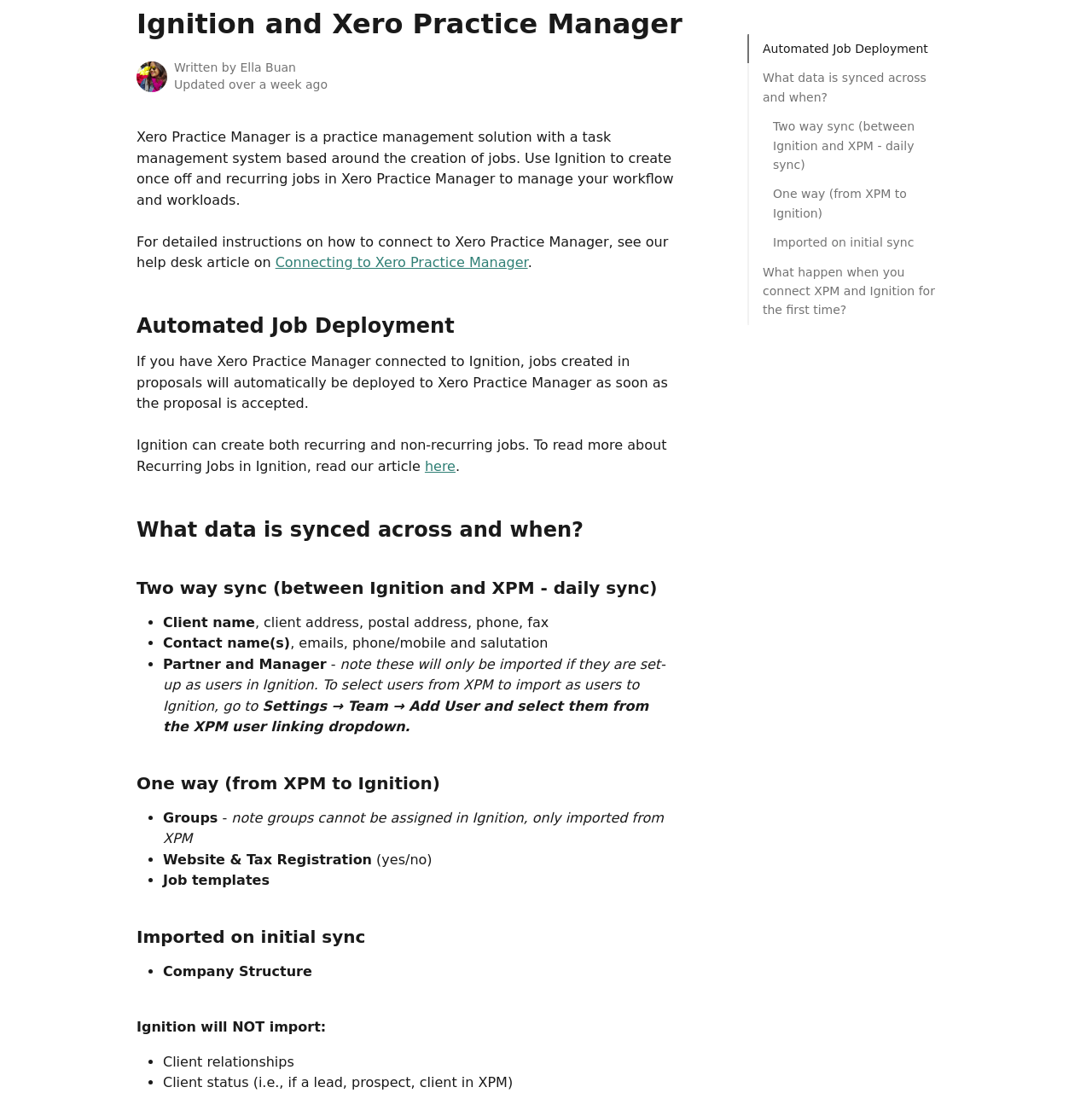Describe all the key features of the webpage in detail.

This webpage is about Ignition and Xero Practice Manager, a practice management solution. At the top, there is a header with the title "Ignition and Xero Practice Manager" and an image of Ella Buan's avatar. Below the header, there is a section with a brief description of Xero Practice Manager, which is a task management system based around the creation of jobs.

To the right of the description, there are several links, including "Automated Job Deployment", "What data is synced across and when?", and others. These links are likely related to the integration of Ignition and Xero Practice Manager.

Below the links, there is a section with a heading "Automated Job Deployment" that explains how jobs created in proposals will automatically be deployed to Xero Practice Manager when the proposal is accepted. There is also a link to an article about Recurring Jobs in Ignition.

The next section has a heading "What data is synced across and when?" and lists the data that is synced, including client name, client address, contact name, and others. This section is followed by sections with headings "Two way sync (between Ignition and XPM - daily sync)", "One way (from XPM to Ignition)", and "Imported on initial sync", which provide more information about the data syncing process.

Throughout the page, there are several headings and subheadings that organize the content into clear sections. The text is concise and informative, providing detailed information about the integration of Ignition and Xero Practice Manager.